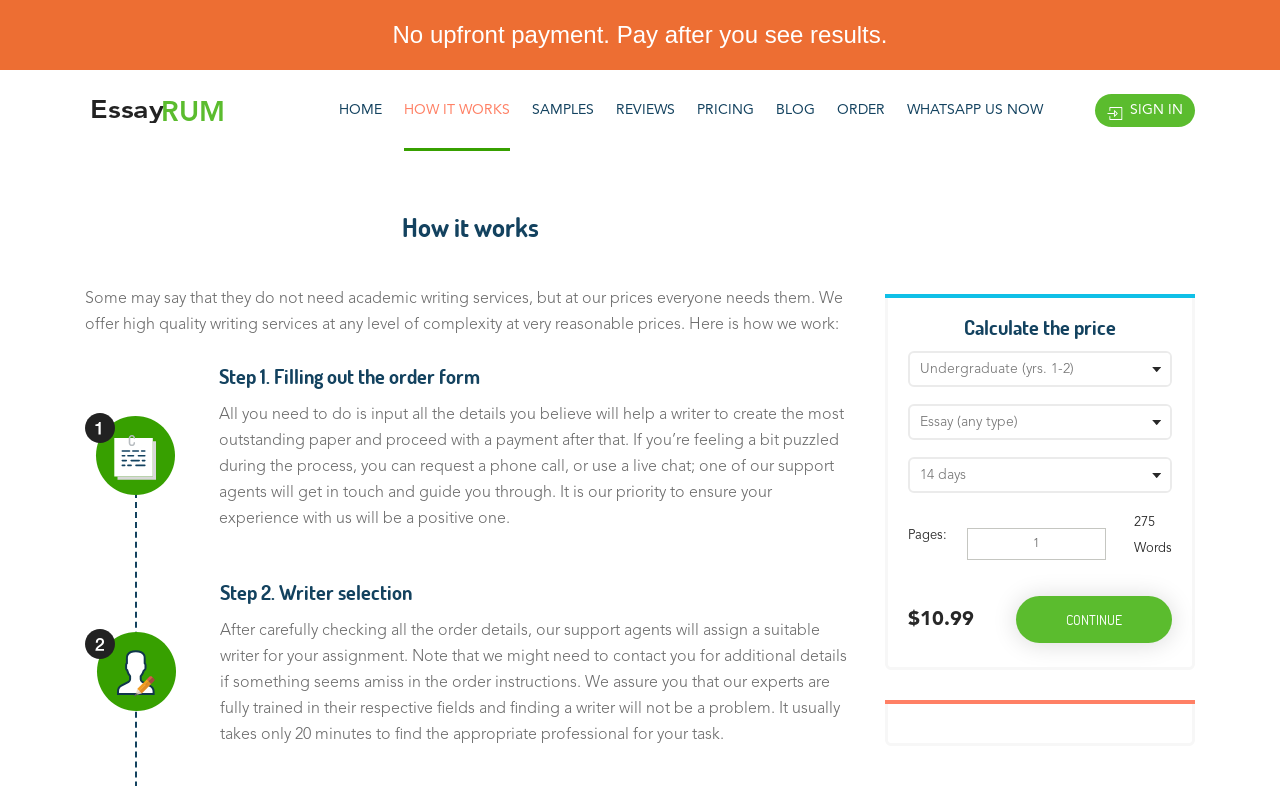Provide a comprehensive caption for the webpage.

The webpage is about an academic writing service, Essayrum.com, which offers professional writers to help with essays and other academic tasks. At the top of the page, there is a logo that consists of two parts: "Essay" and "RUM". Below the logo, there are several navigation links, including "HOME", "HOW IT WORKS", "SAMPLES", "REVIEWS", "PRICING", "BLOG", "ORDER", and "WHATSAPP US NOW". 

On the left side of the page, there is a section with a heading "How it works" that explains the process of using the service. The section is divided into three steps: "Filling out the order form", "Writer selection", and "Calculate the price". Each step has a brief description of what to expect. 

On the right side of the page, there is a calculator to estimate the price of the service. The calculator has several dropdown menus and a textbox to input the number of pages. The estimated price is displayed below the calculator. There is also a "CONTINUE" button to proceed with the order.

At the top-right corner of the page, there is a "SIGN IN" link. Below the calculator, there is a promotional message "No upfront payment. Pay after you see results."